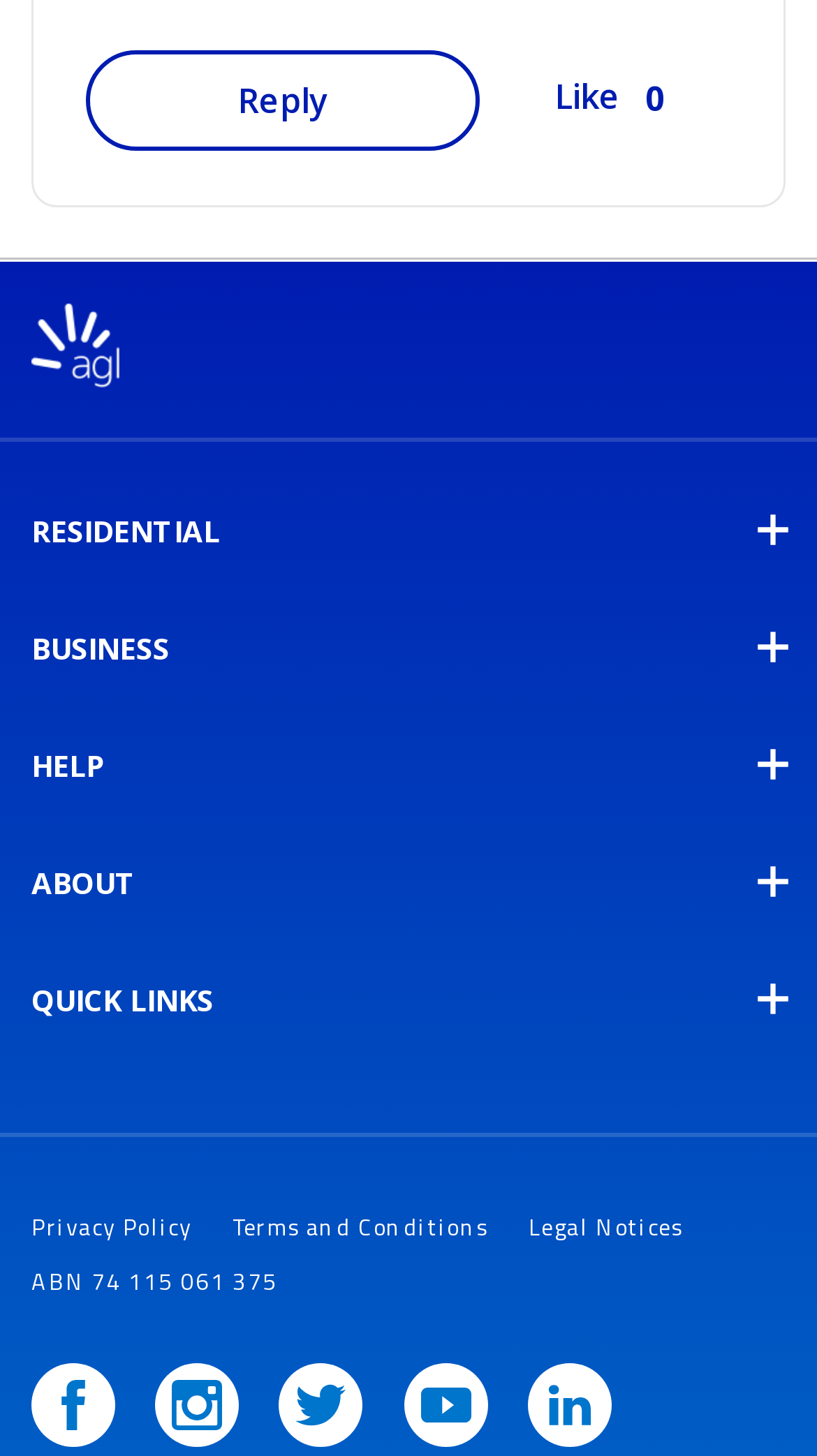Please find the bounding box coordinates of the clickable region needed to complete the following instruction: "Visit the Privacy Policy page". The bounding box coordinates must consist of four float numbers between 0 and 1, i.e., [left, top, right, bottom].

[0.038, 0.829, 0.235, 0.857]